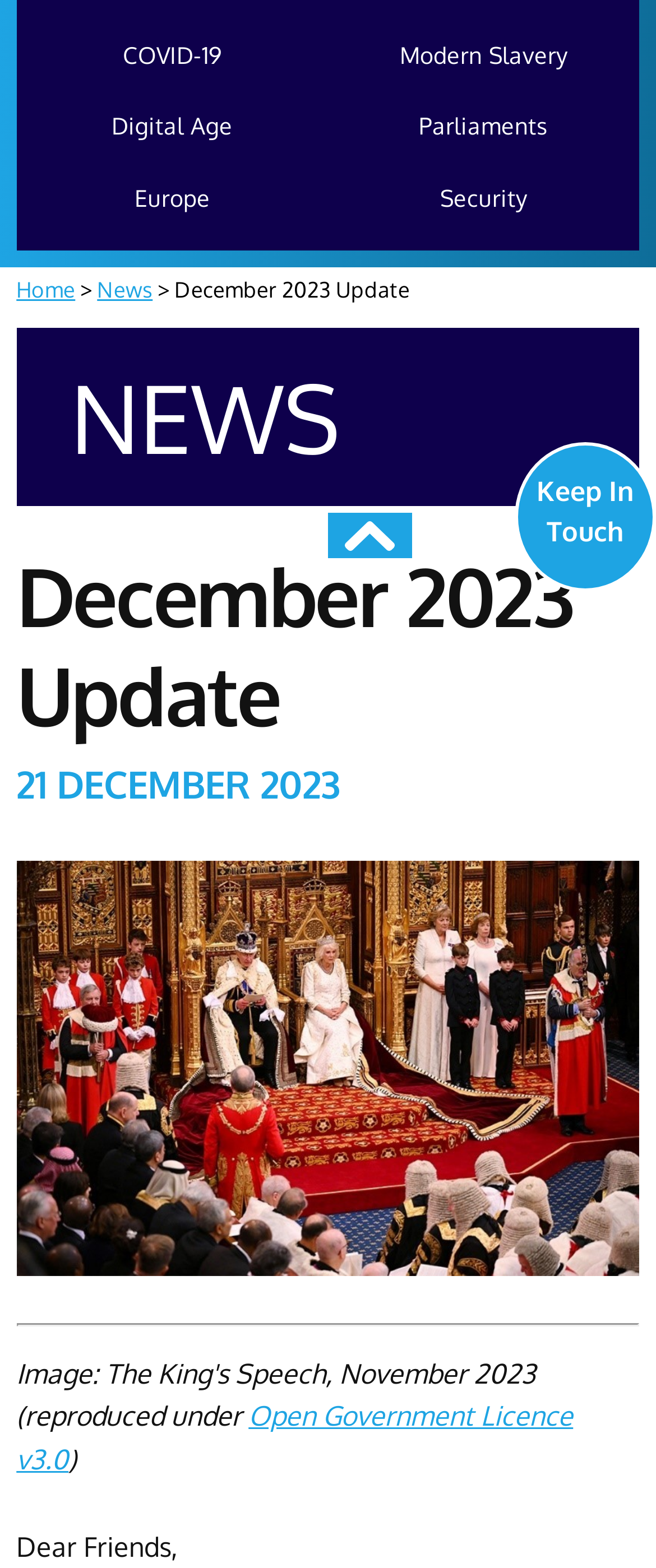Given the element description "Digital Age", identify the bounding box of the corresponding UI element.

[0.17, 0.058, 0.355, 0.104]